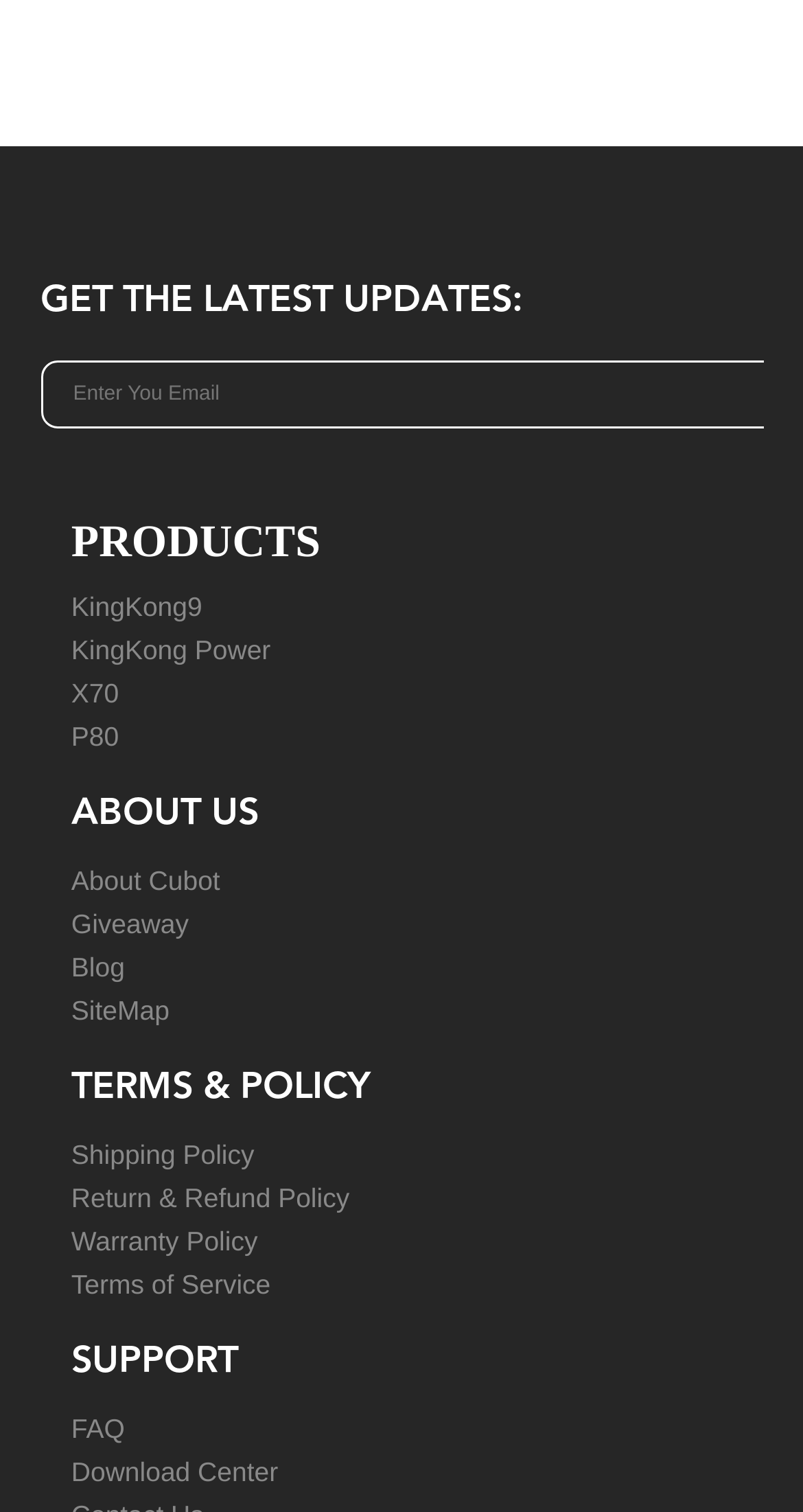What is the category of 'Shipping Policy'?
Please provide a detailed answer to the question.

I found that 'Shipping Policy' is a link under the category 'TERMS & POLICY', which is indicated by the StaticText 'TERMS & POLICY' with a bounding box coordinate of [0.089, 0.309, 0.461, 0.348].